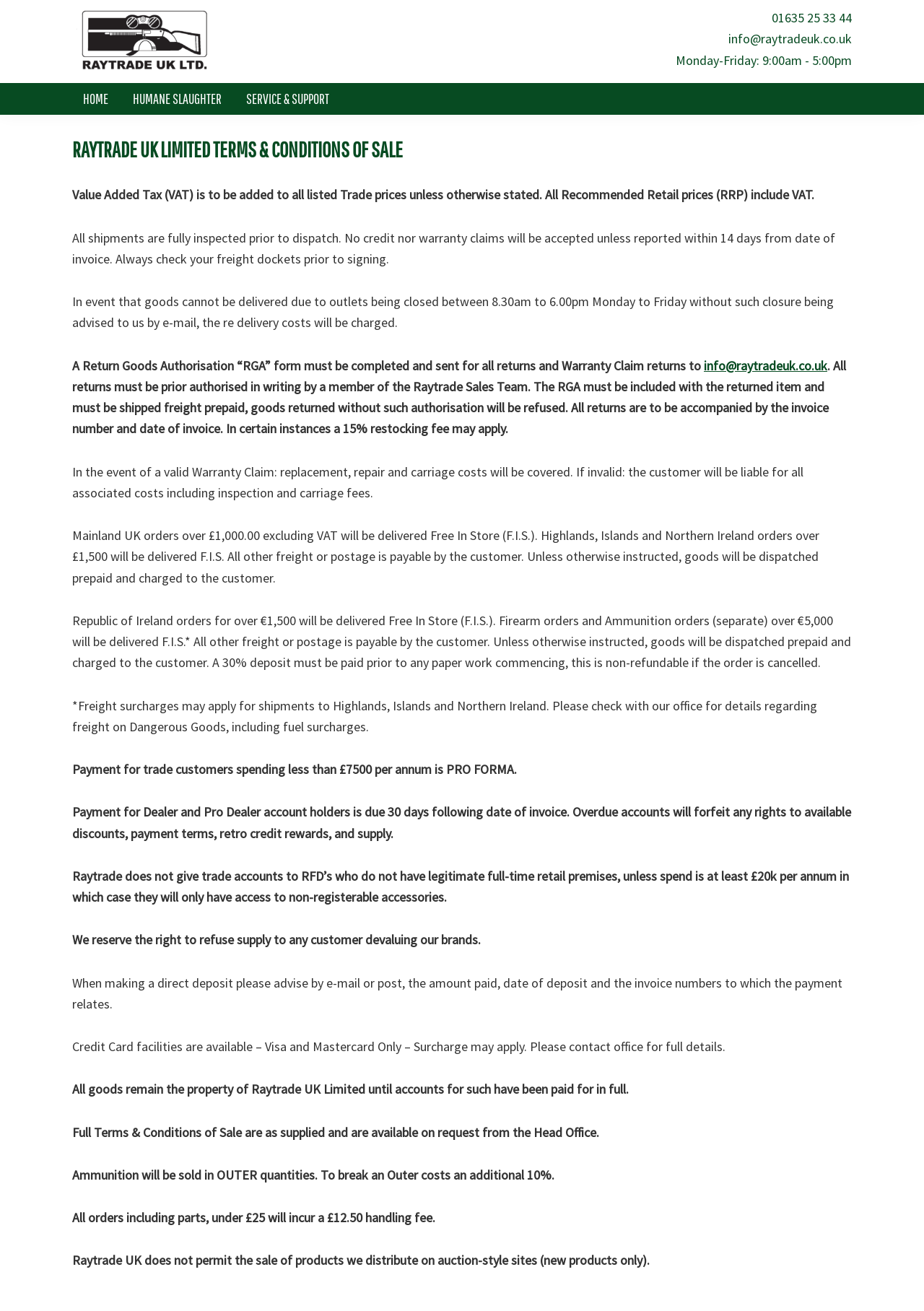What is the email address?
Answer the question in as much detail as possible.

The email address can be found at the top of the webpage, next to the company name and phone number. It is a link that says 'info@raytradeuk.co.uk'.